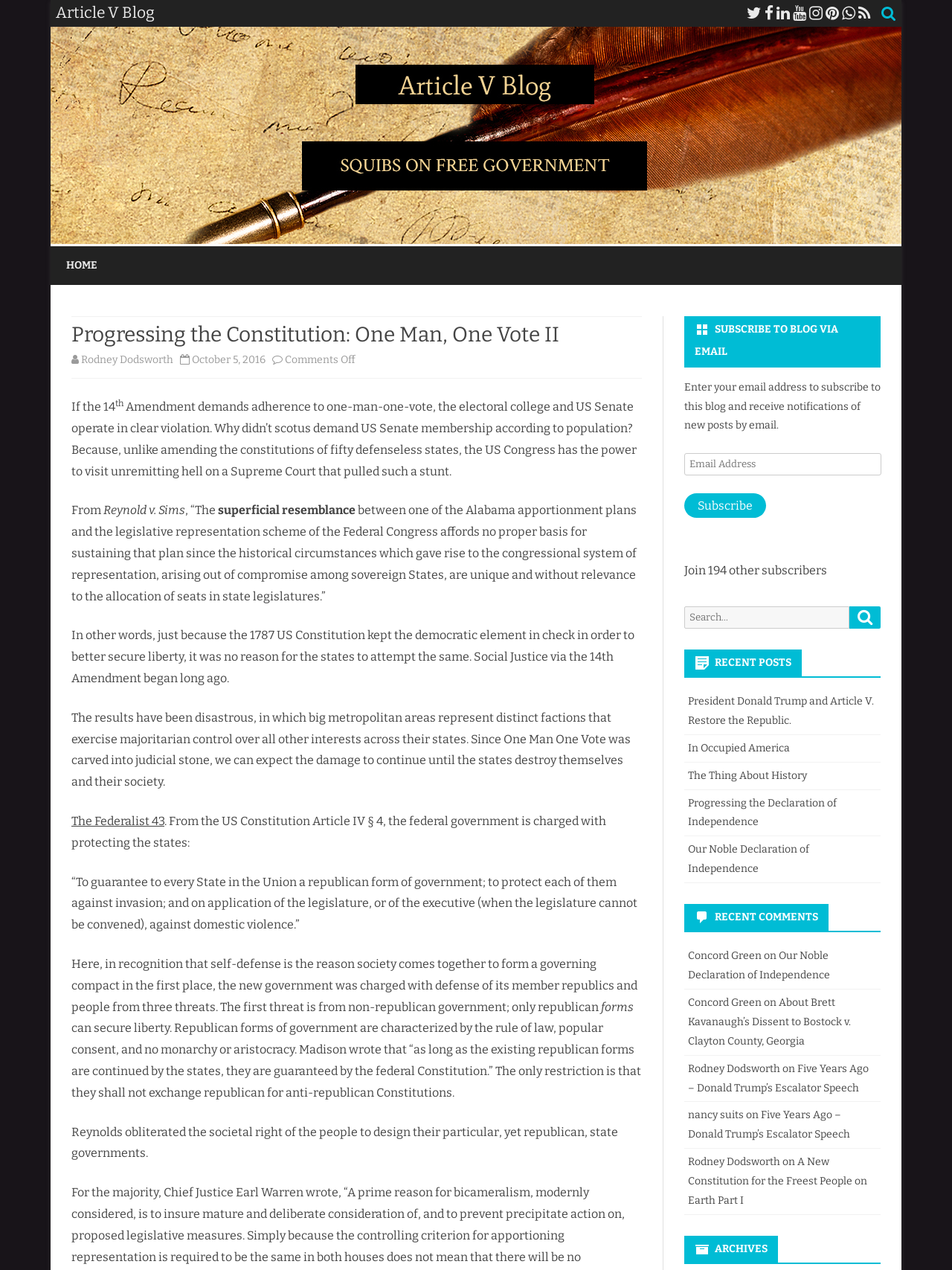Extract the bounding box coordinates of the UI element described: "title="YouTube"". Provide the coordinates in the format [left, top, right, bottom] with values ranging from 0 to 1.

[0.833, 0.003, 0.847, 0.018]